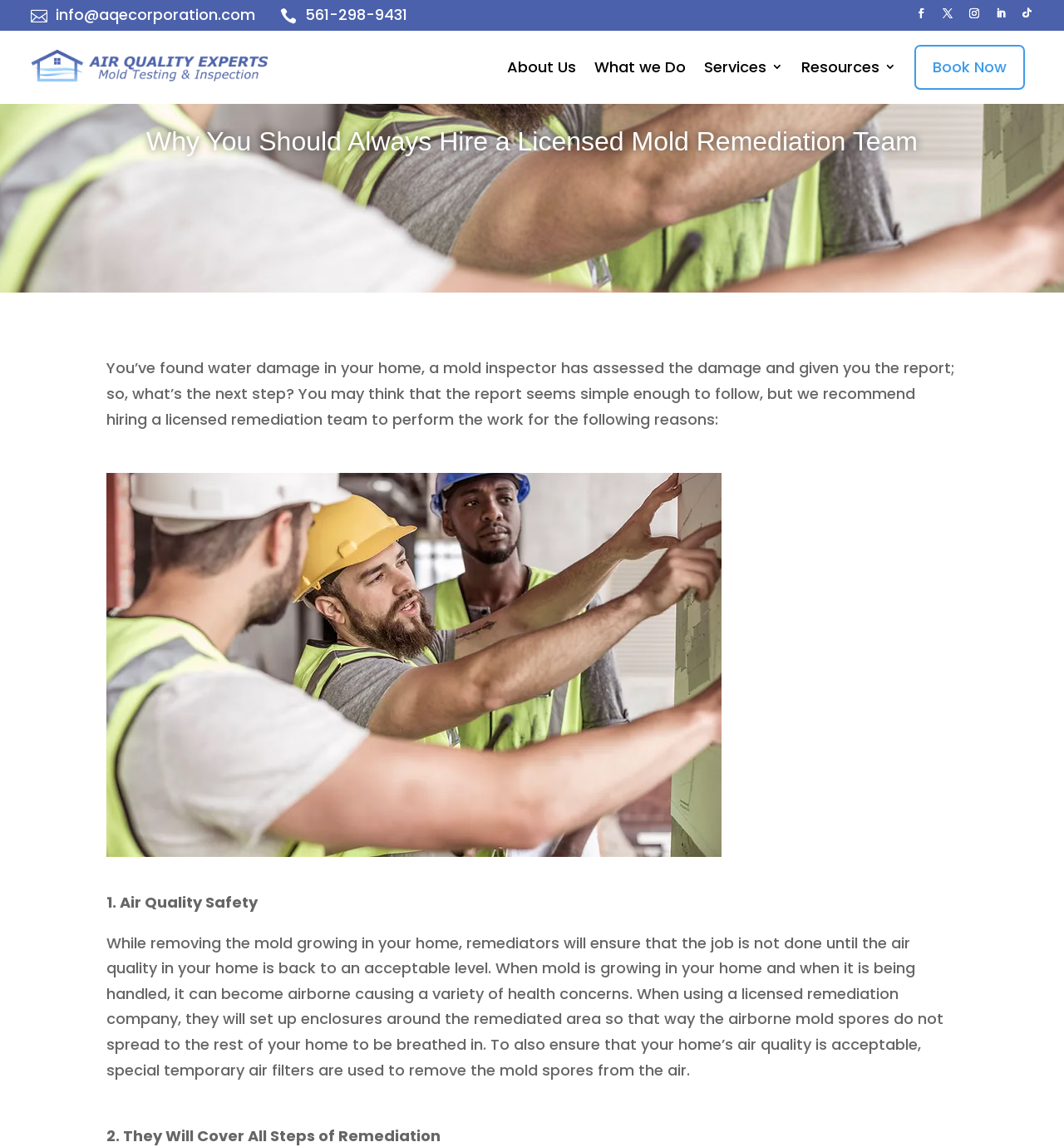Highlight the bounding box coordinates of the region I should click on to meet the following instruction: "Contact via email".

[0.025, 0.002, 0.24, 0.025]